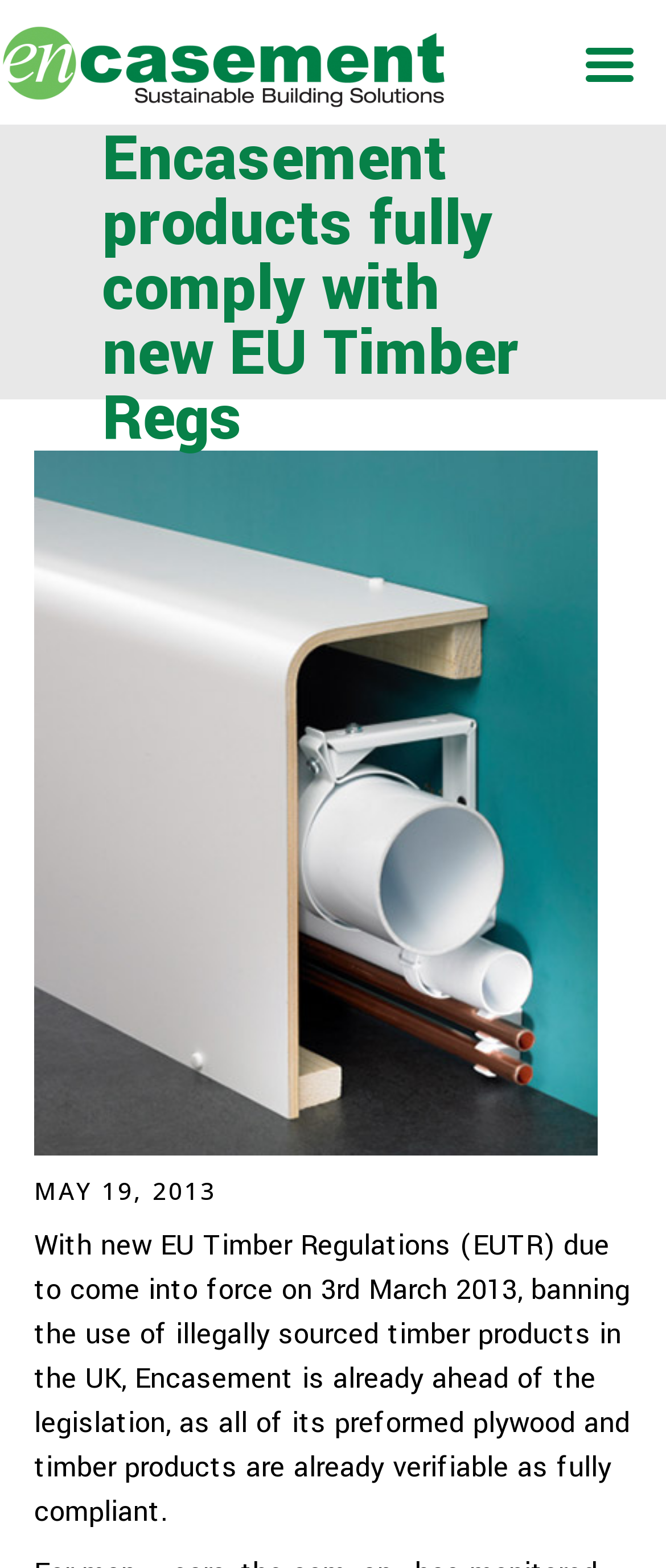Answer the question using only a single word or phrase: 
What is the date of the article or news?

MAY 19, 2013